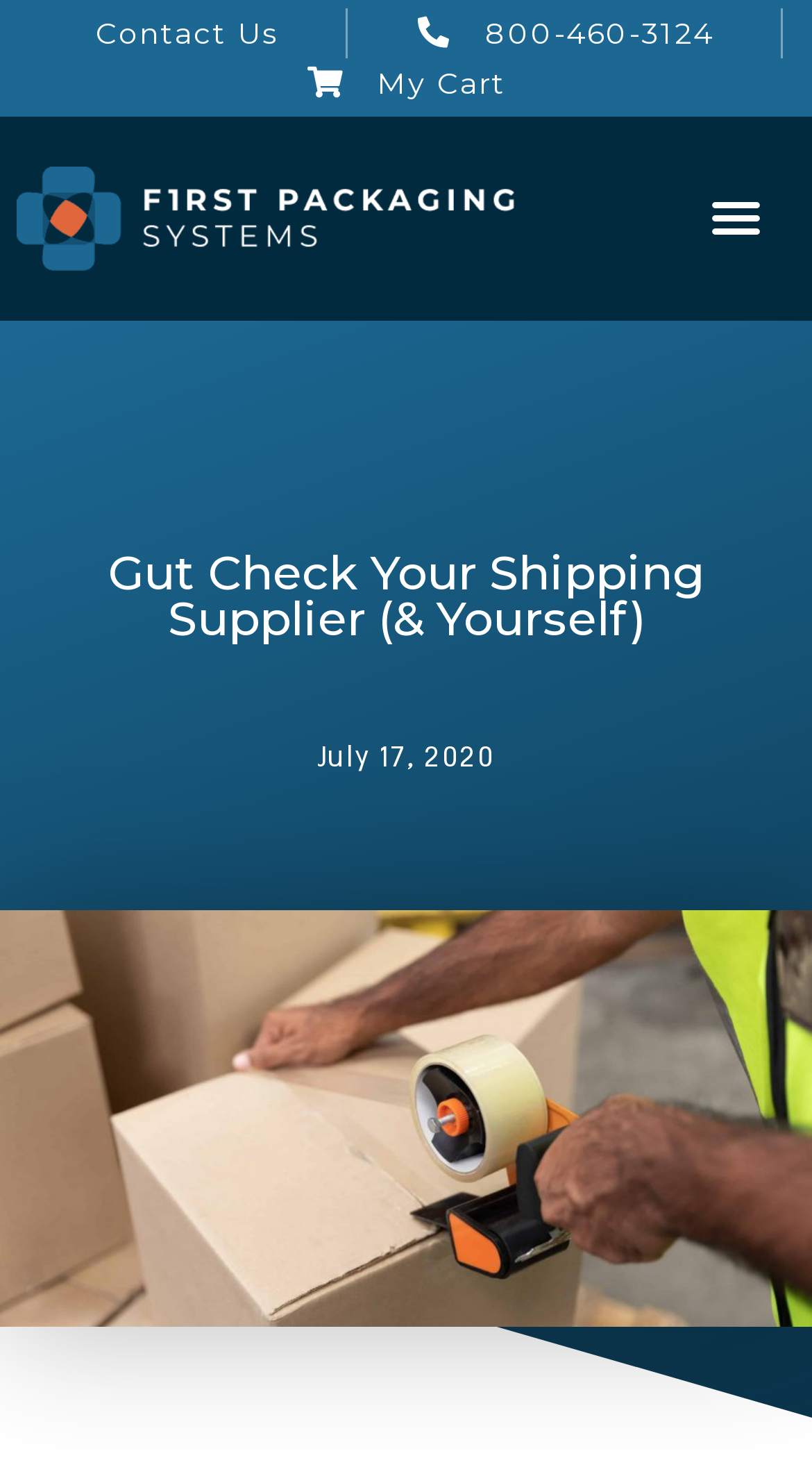Respond with a single word or phrase:
What is the company name?

First Packaging Systems